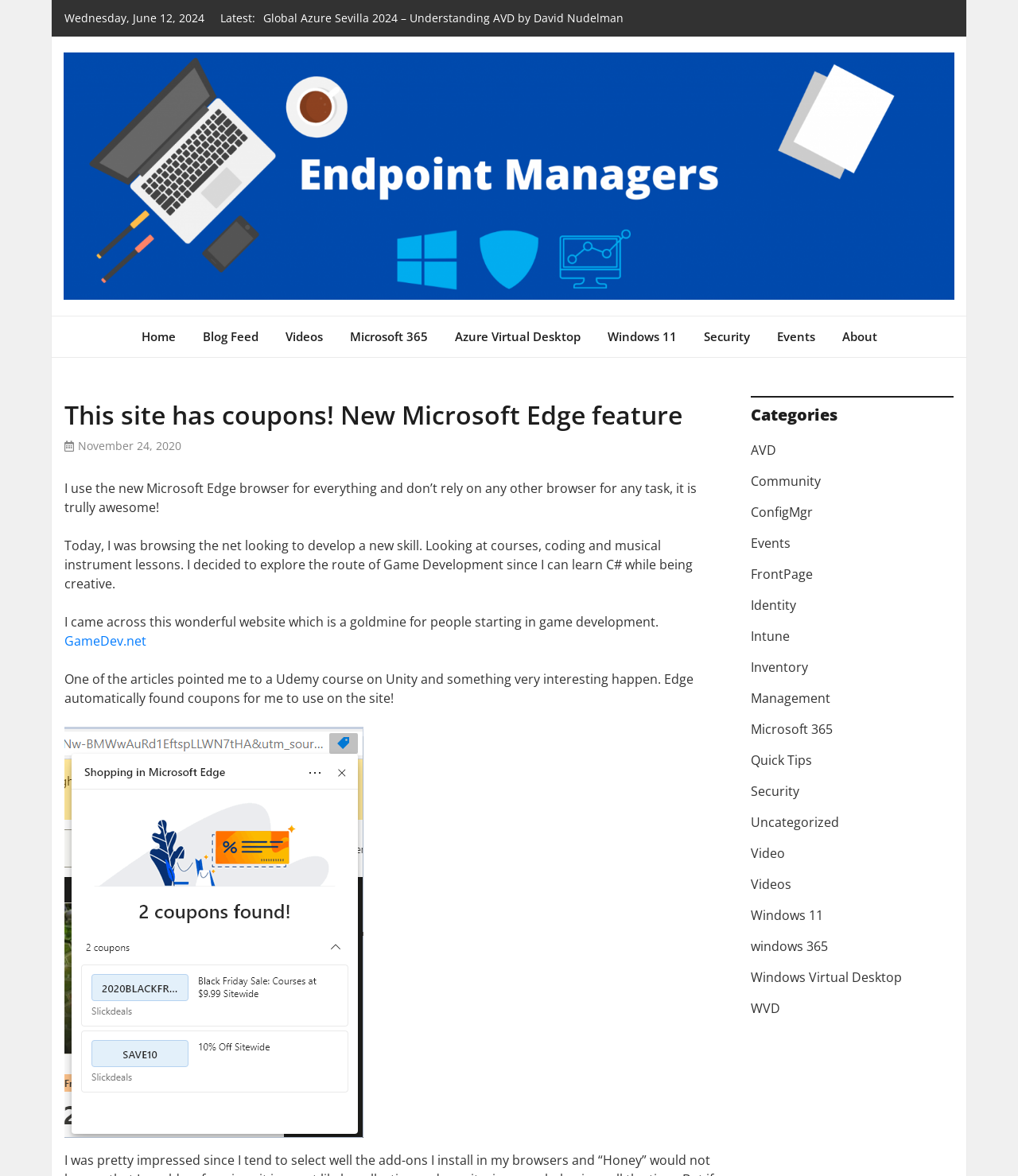Find the bounding box coordinates of the element to click in order to complete the given instruction: "Visit the 'Events' page."

[0.751, 0.269, 0.812, 0.303]